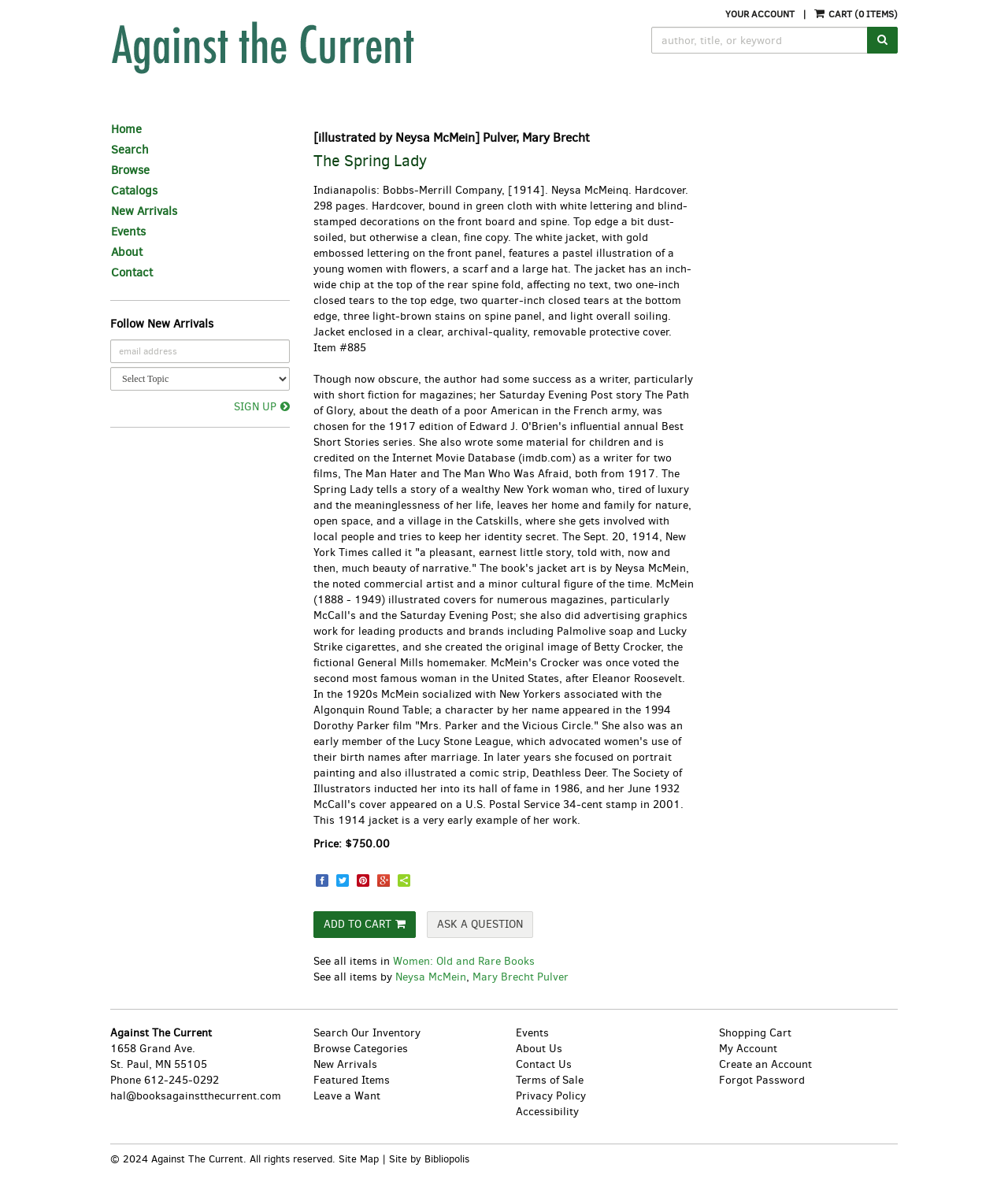Could you highlight the region that needs to be clicked to execute the instruction: "Search for a book"?

[0.646, 0.023, 0.891, 0.045]